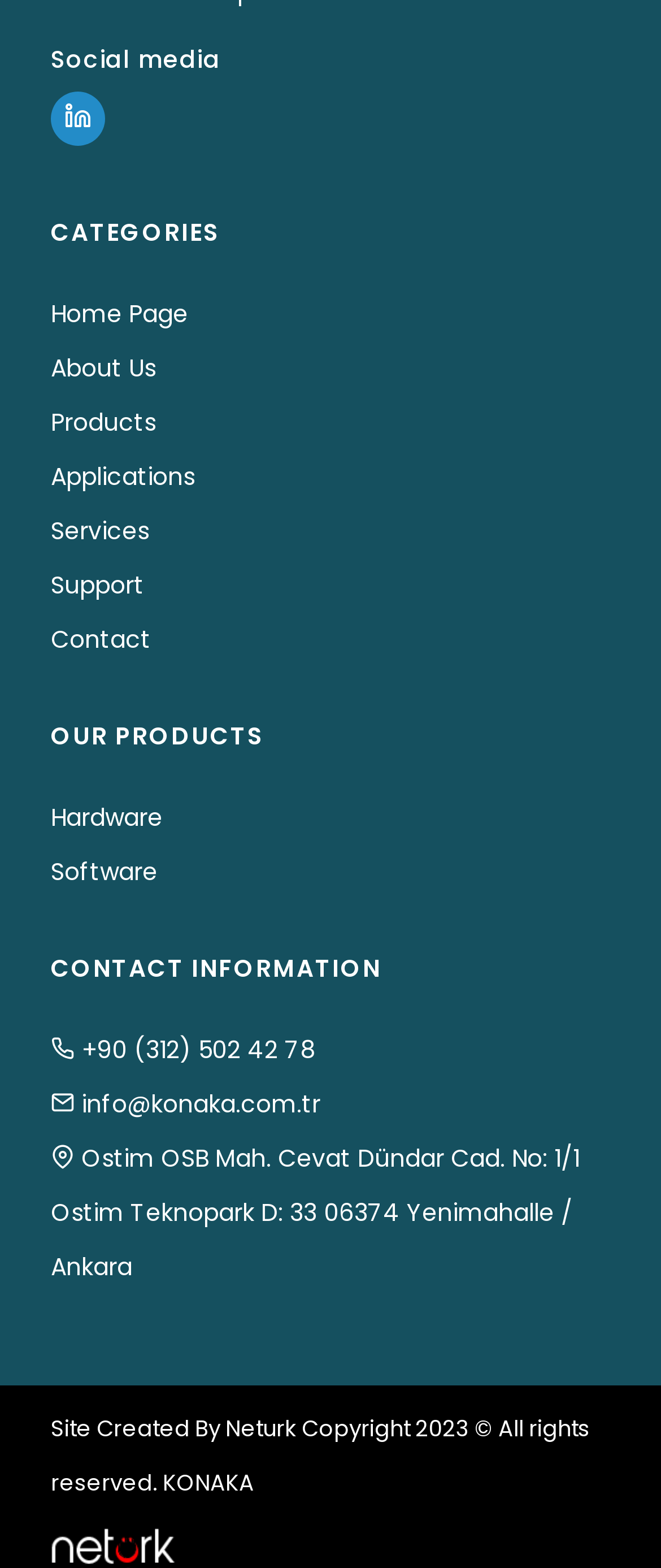Please predict the bounding box coordinates of the element's region where a click is necessary to complete the following instruction: "Contact us". The coordinates should be represented by four float numbers between 0 and 1, i.e., [left, top, right, bottom].

[0.077, 0.396, 0.228, 0.418]